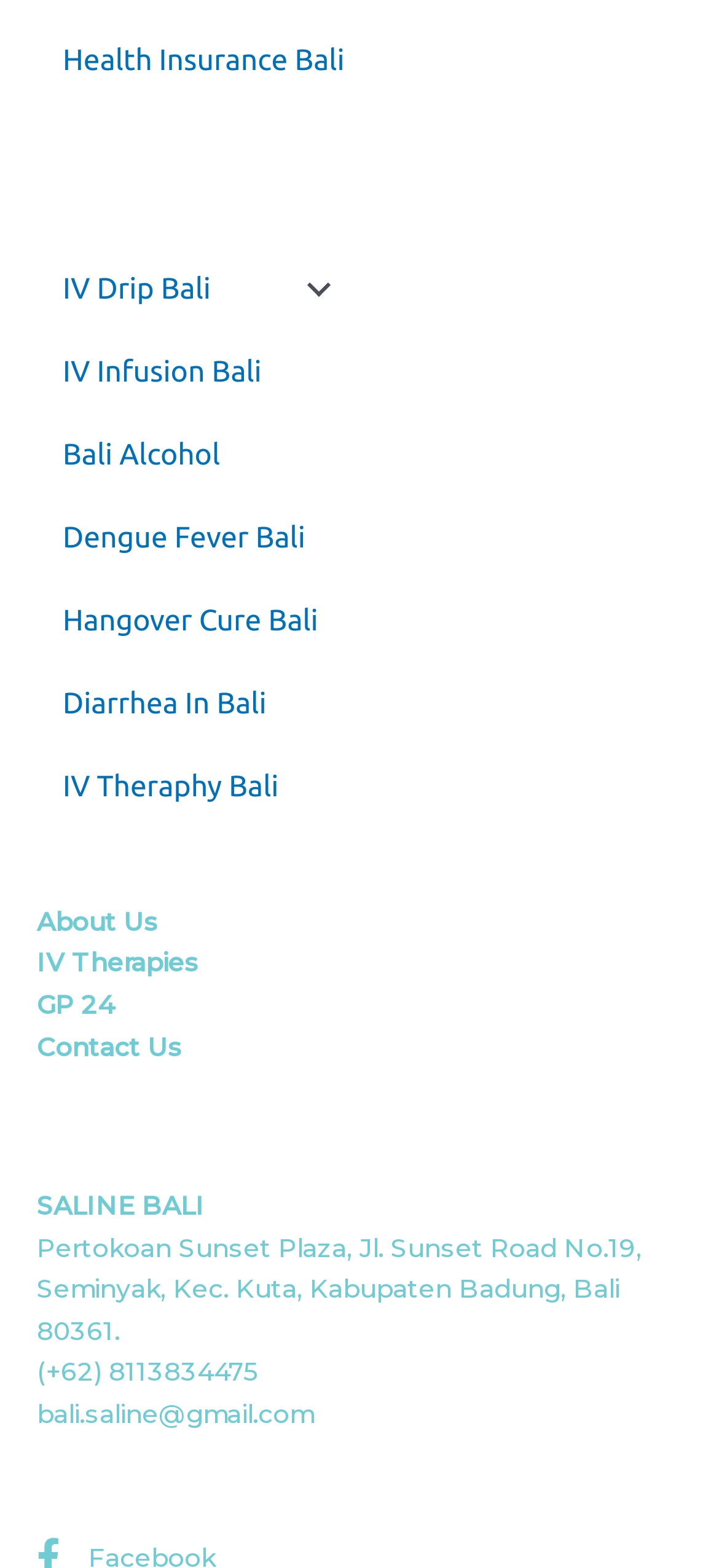What is the name of the clinic's email address?
We need a detailed and meticulous answer to the question.

I found a link with the text 'bali.saline@gmail.com' which appears to be the email address of the Saline Bali clinic.